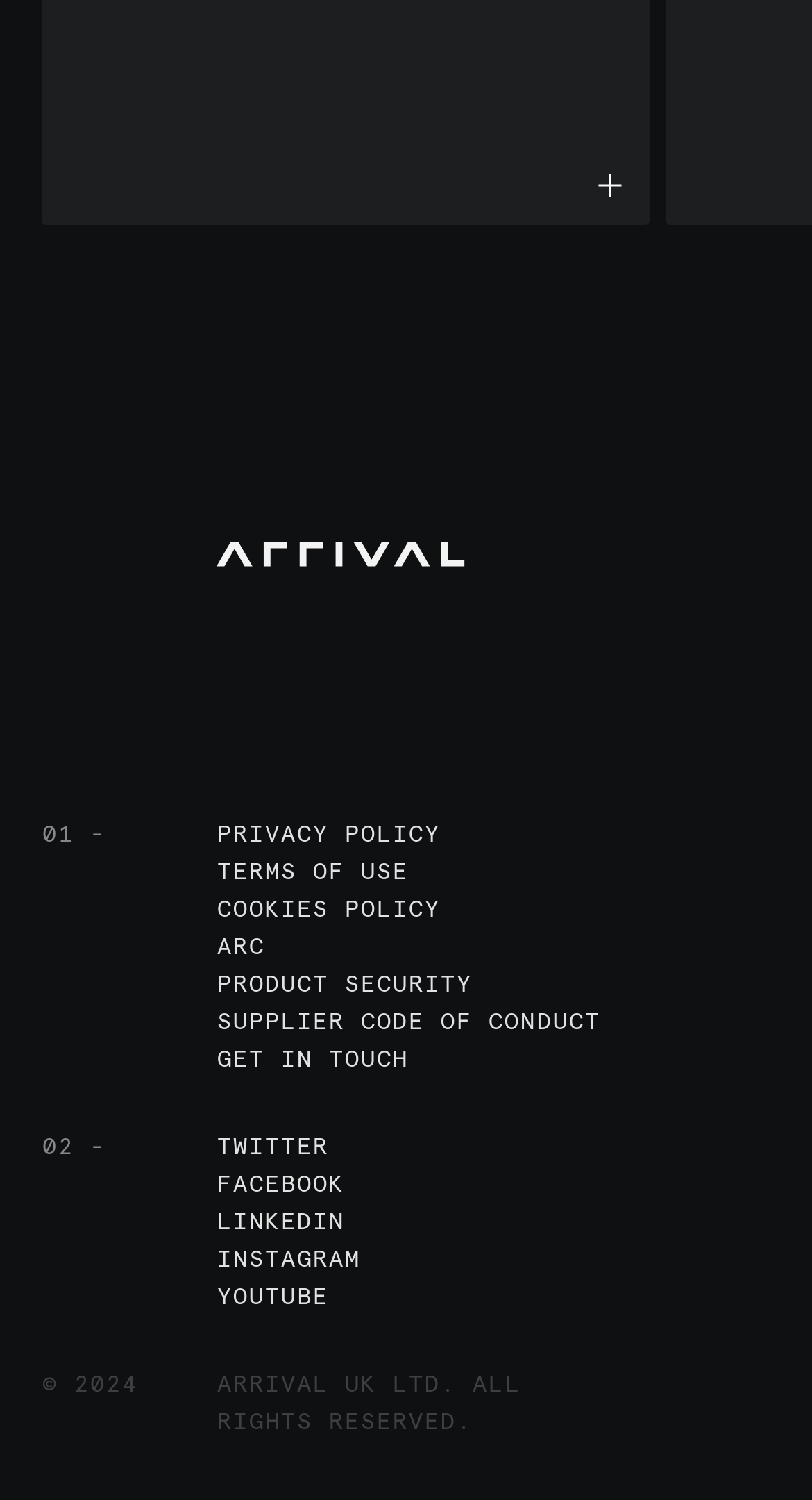Analyze the image and give a detailed response to the question:
What is the company name?

The company name can be found at the bottom of the webpage, where it says 'ARRIVAL UK LTD. ALL RIGHTS RESERVED.'